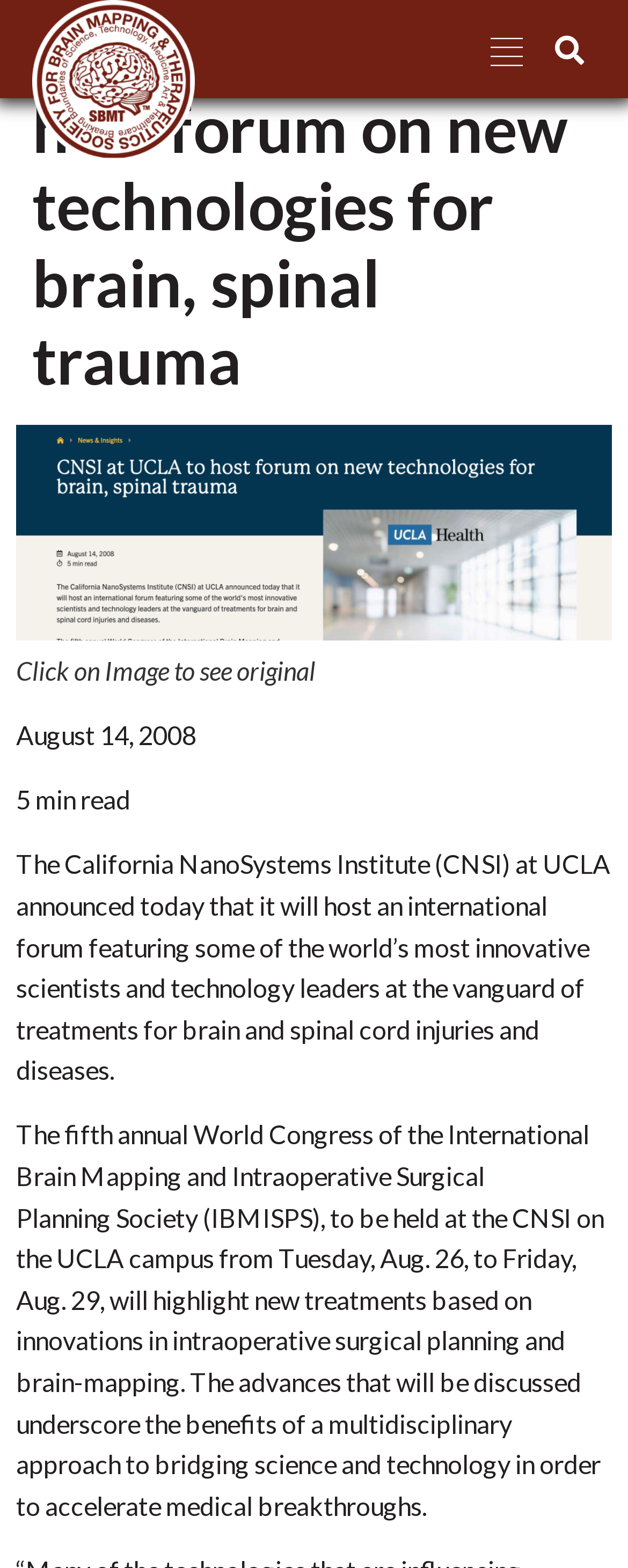Provide a short, one-word or phrase answer to the question below:
What is the name of the society?

IBMISPS